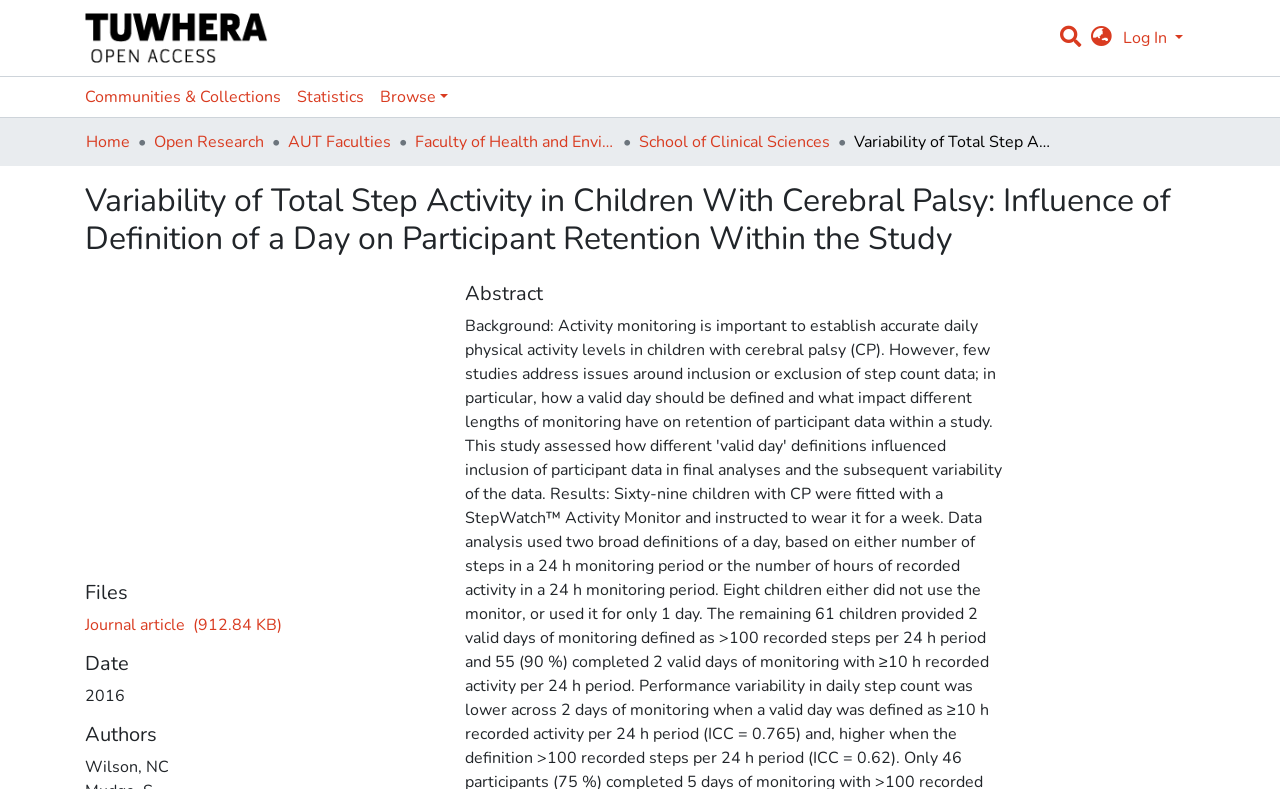Give a one-word or short phrase answer to the question: 
Who is the author of the article?

Wilson, NC